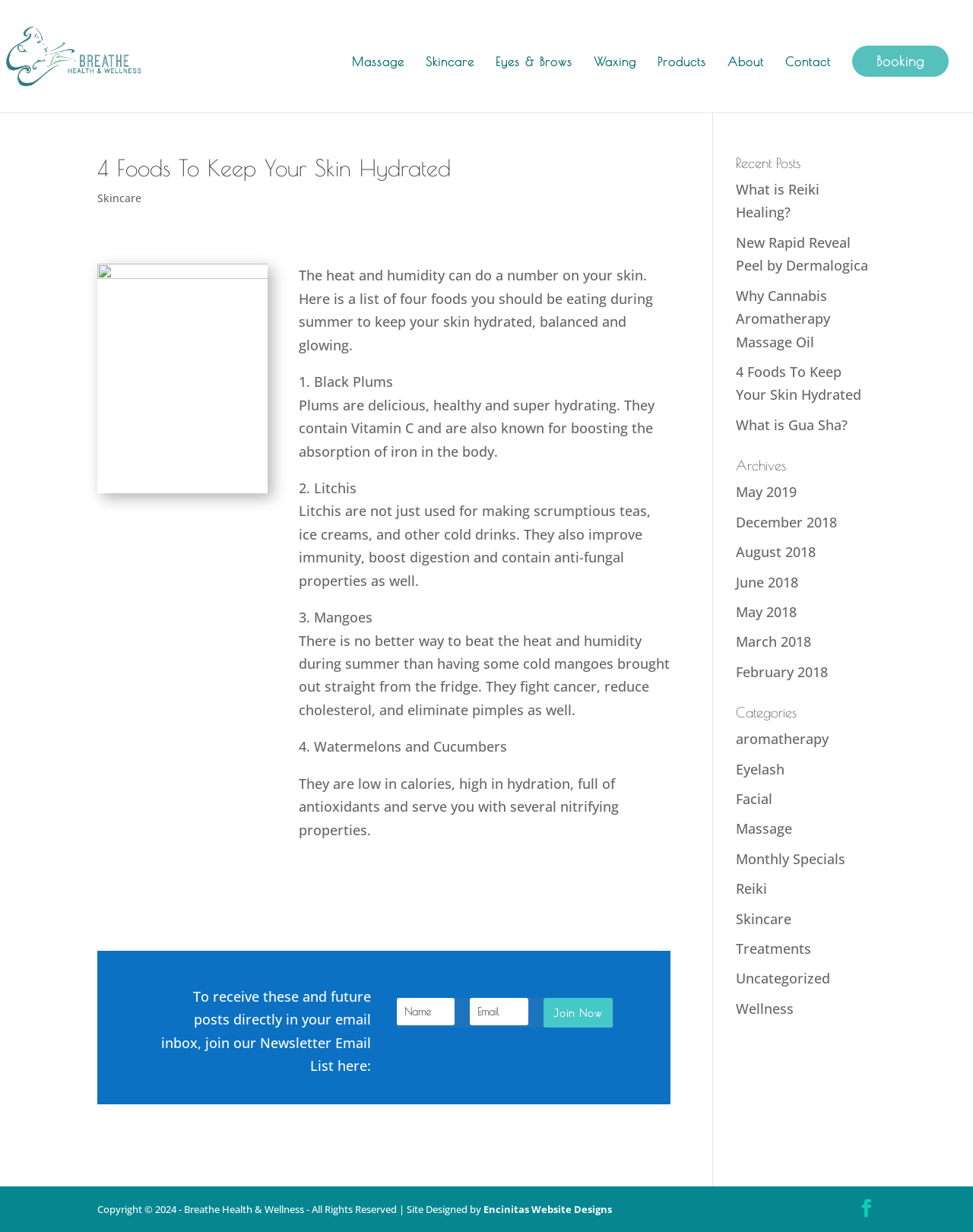Identify the bounding box coordinates of the part that should be clicked to carry out this instruction: "Read the article about '4 Foods To Keep Your Skin Hydrated'".

[0.1, 0.127, 0.689, 0.912]